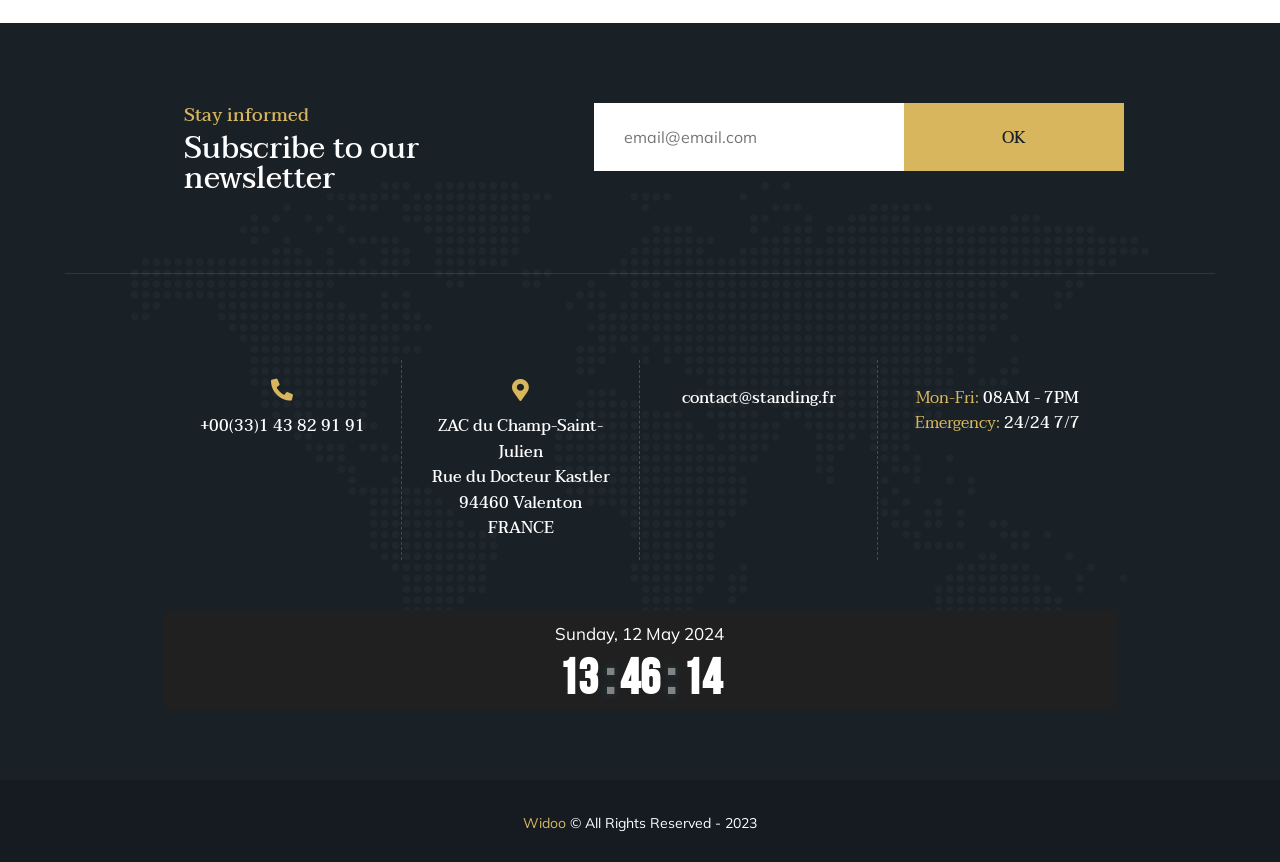Bounding box coordinates should be in the format (top-left x, top-left y, bottom-right x, bottom-right y) and all values should be floating point numbers between 0 and 1. Determine the bounding box coordinate for the UI element described as: contact@standing.fr

[0.512, 0.448, 0.674, 0.477]